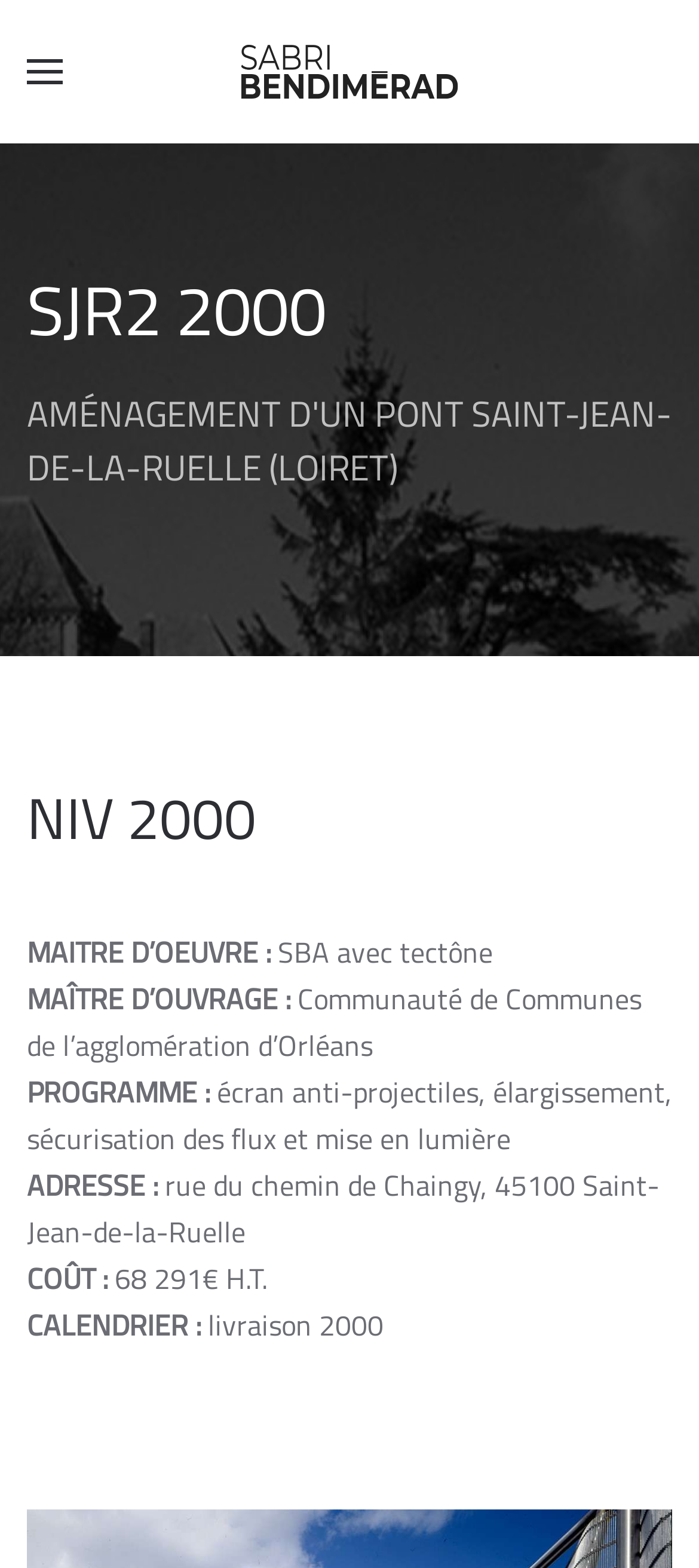What is the expected delivery year of the project?
Based on the image, answer the question with a single word or brief phrase.

2000